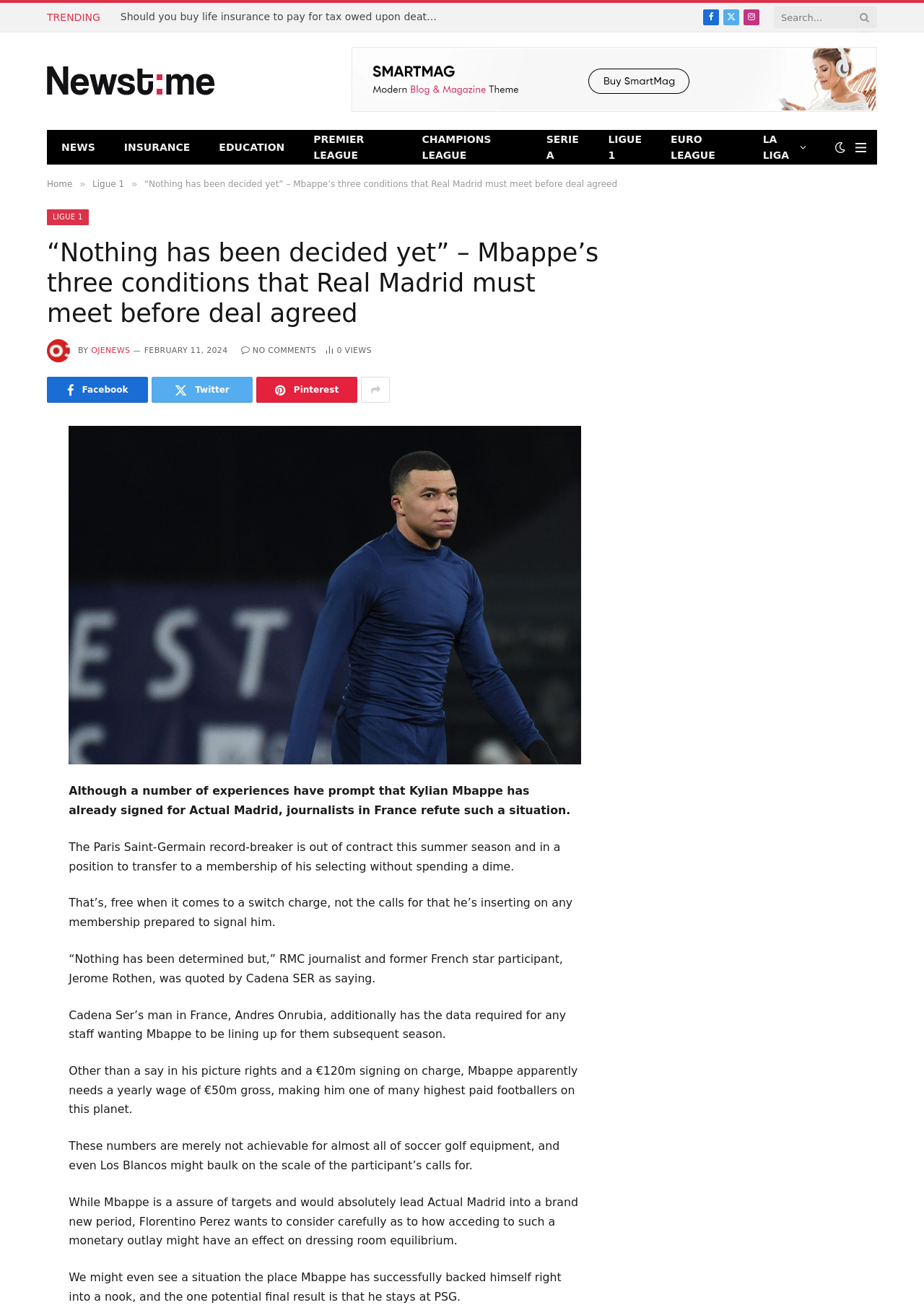Find the bounding box coordinates for the area you need to click to carry out the instruction: "Read the news about Mbappe". The coordinates should be four float numbers between 0 and 1, indicated as [left, top, right, bottom].

[0.156, 0.137, 0.668, 0.145]